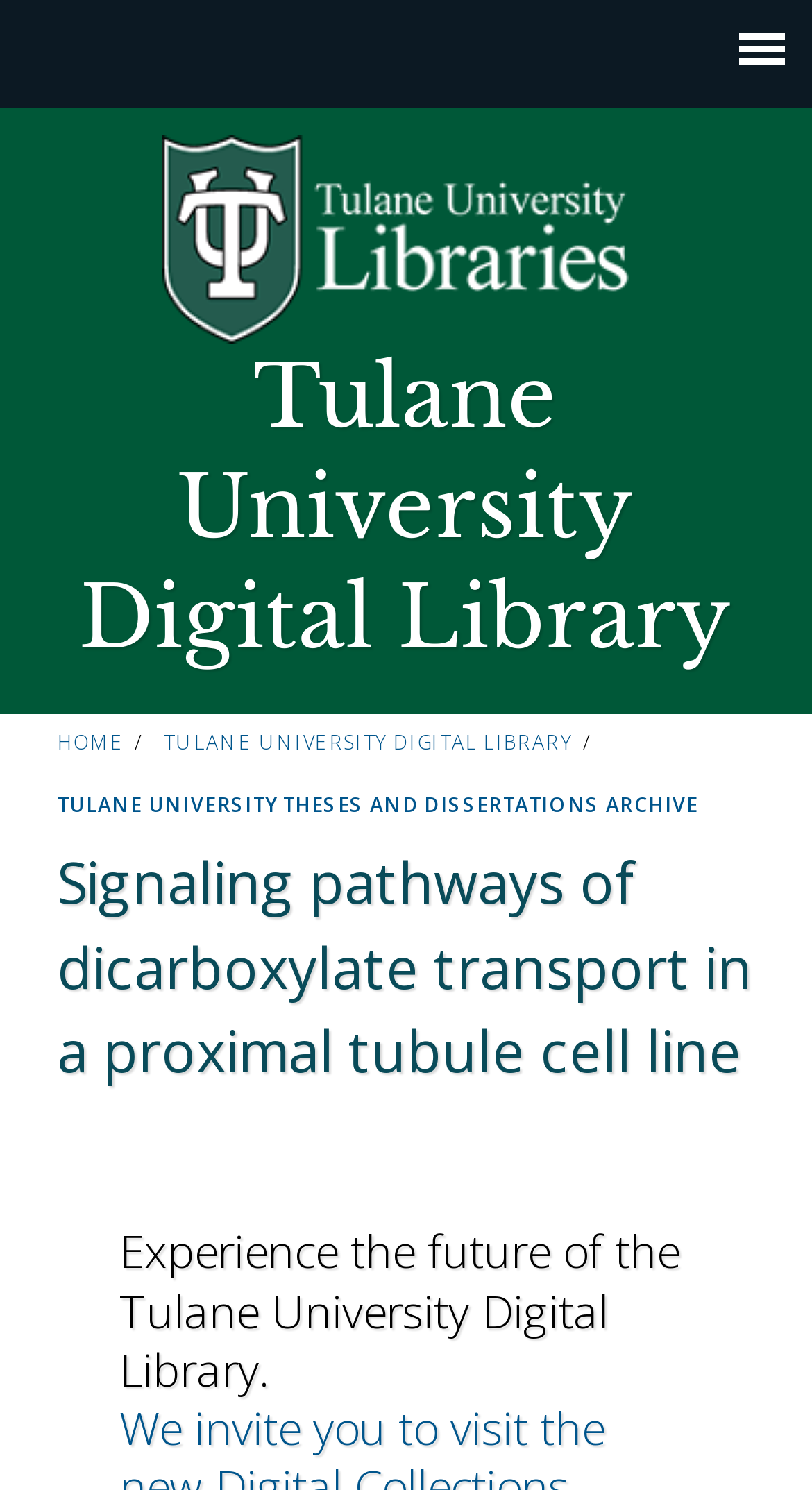What is the name of the university? Based on the image, give a response in one word or a short phrase.

Tulane University